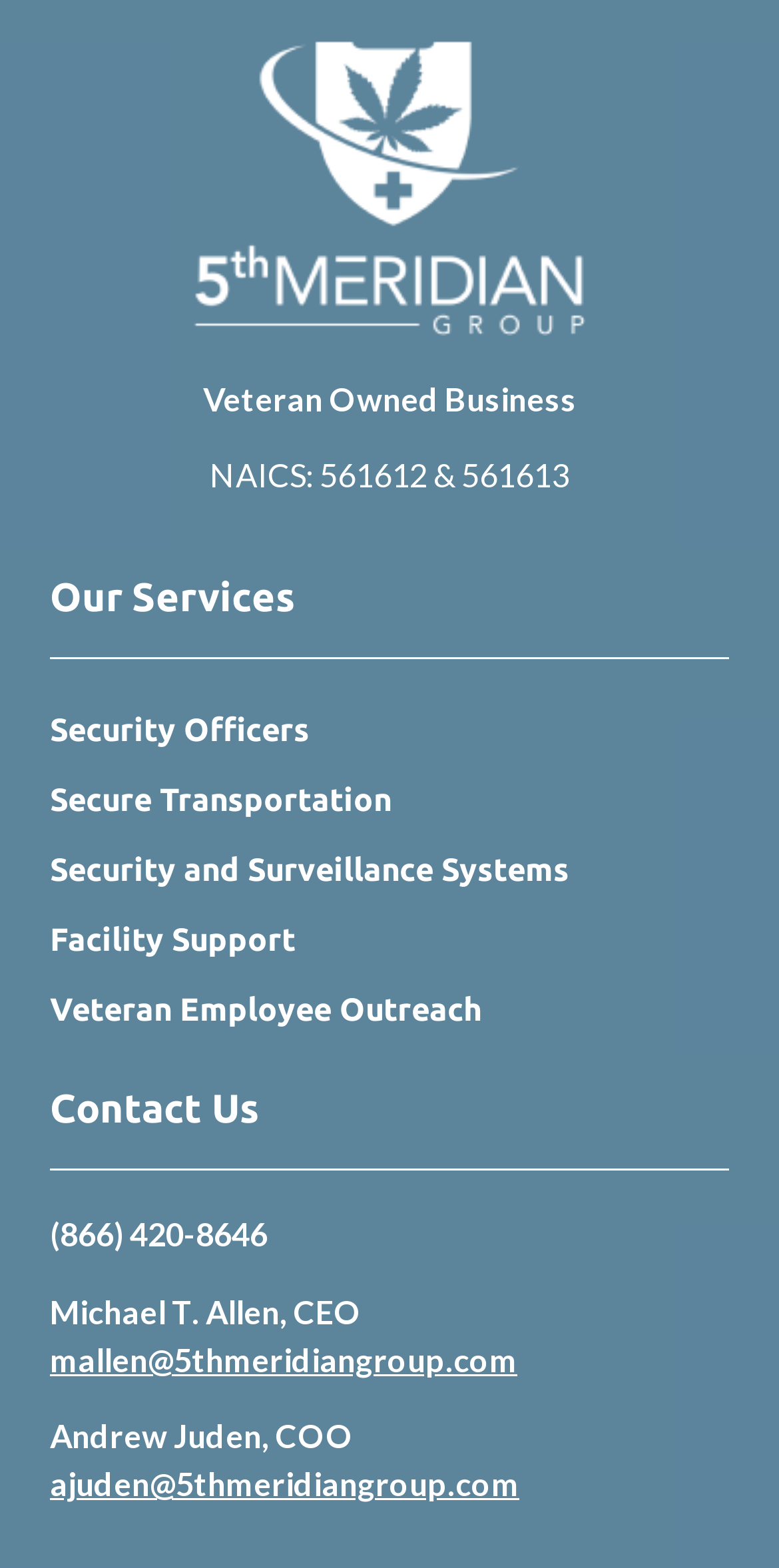What is the phone number to contact the company?
Kindly offer a detailed explanation using the data available in the image.

The phone number is listed under the 'Contact Us' section, which is a heading element on the webpage, and is displayed as a StaticText element '(866) 420-8646'.